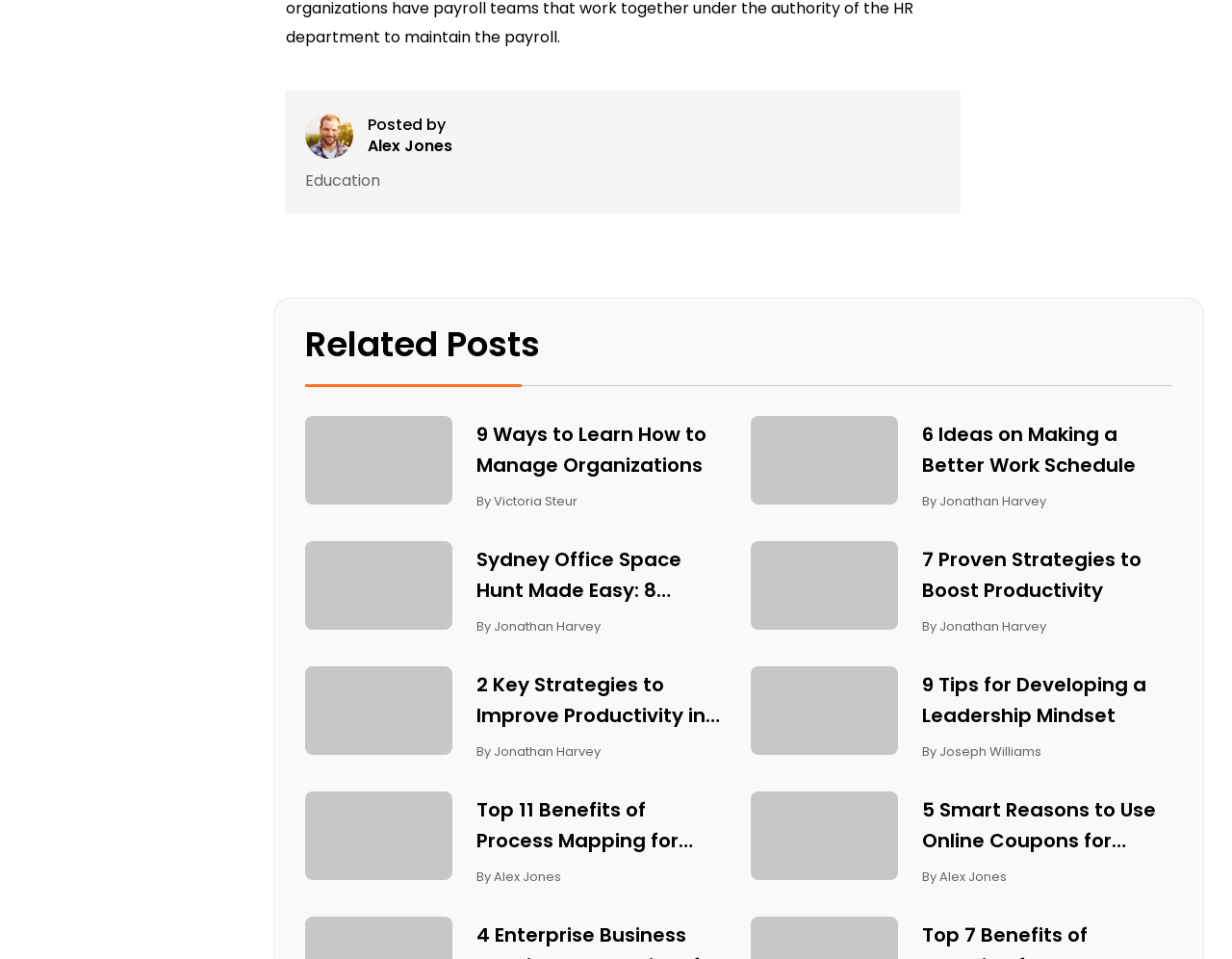Indicate the bounding box coordinates of the element that needs to be clicked to satisfy the following instruction: "Check out Sydney Office Space Hunt Made Easy". The coordinates should be four float numbers between 0 and 1, i.e., [left, top, right, bottom].

[0.387, 0.567, 0.59, 0.631]